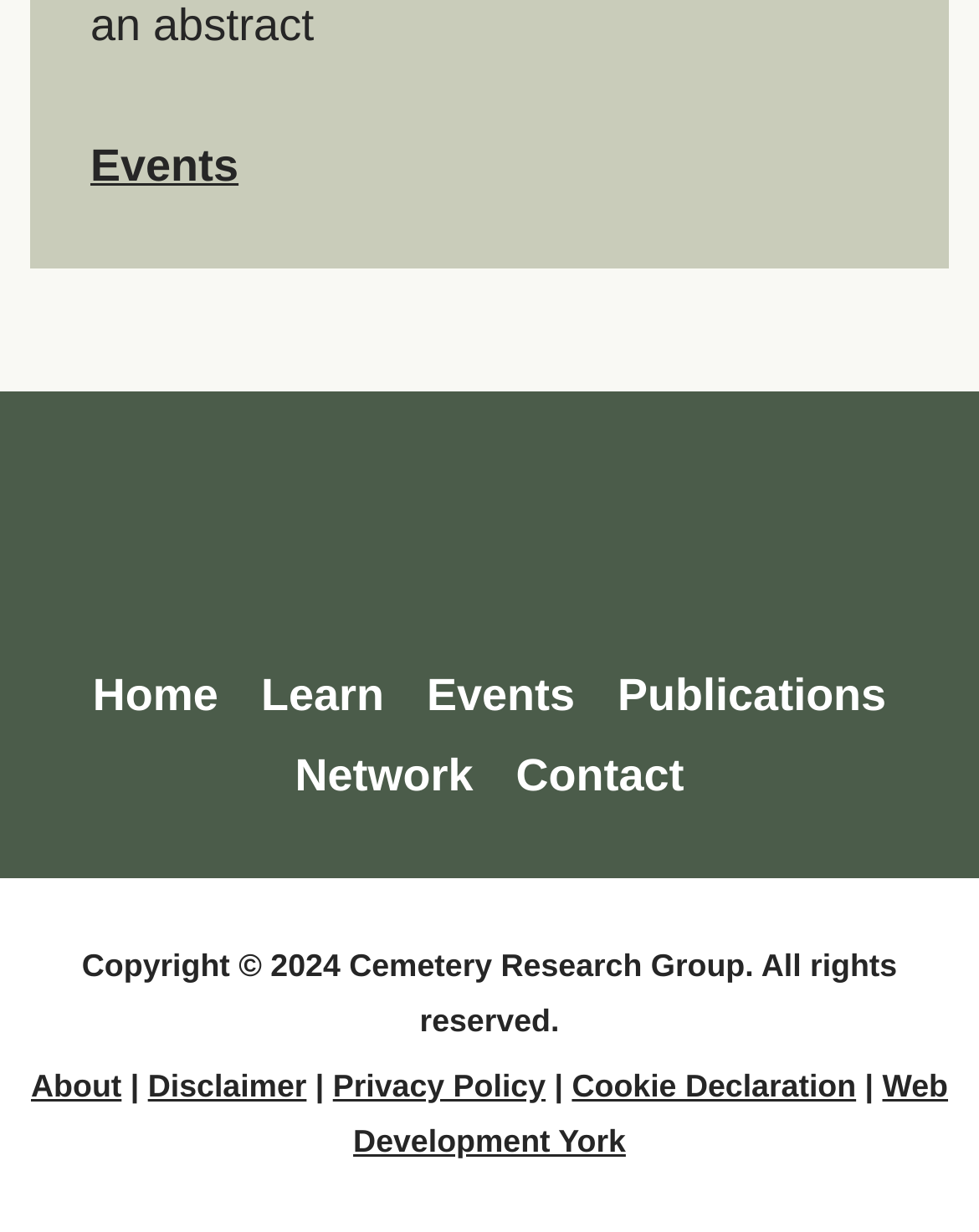Please find the bounding box coordinates of the element that must be clicked to perform the given instruction: "view publications". The coordinates should be four float numbers from 0 to 1, i.e., [left, top, right, bottom].

[0.631, 0.543, 0.905, 0.584]